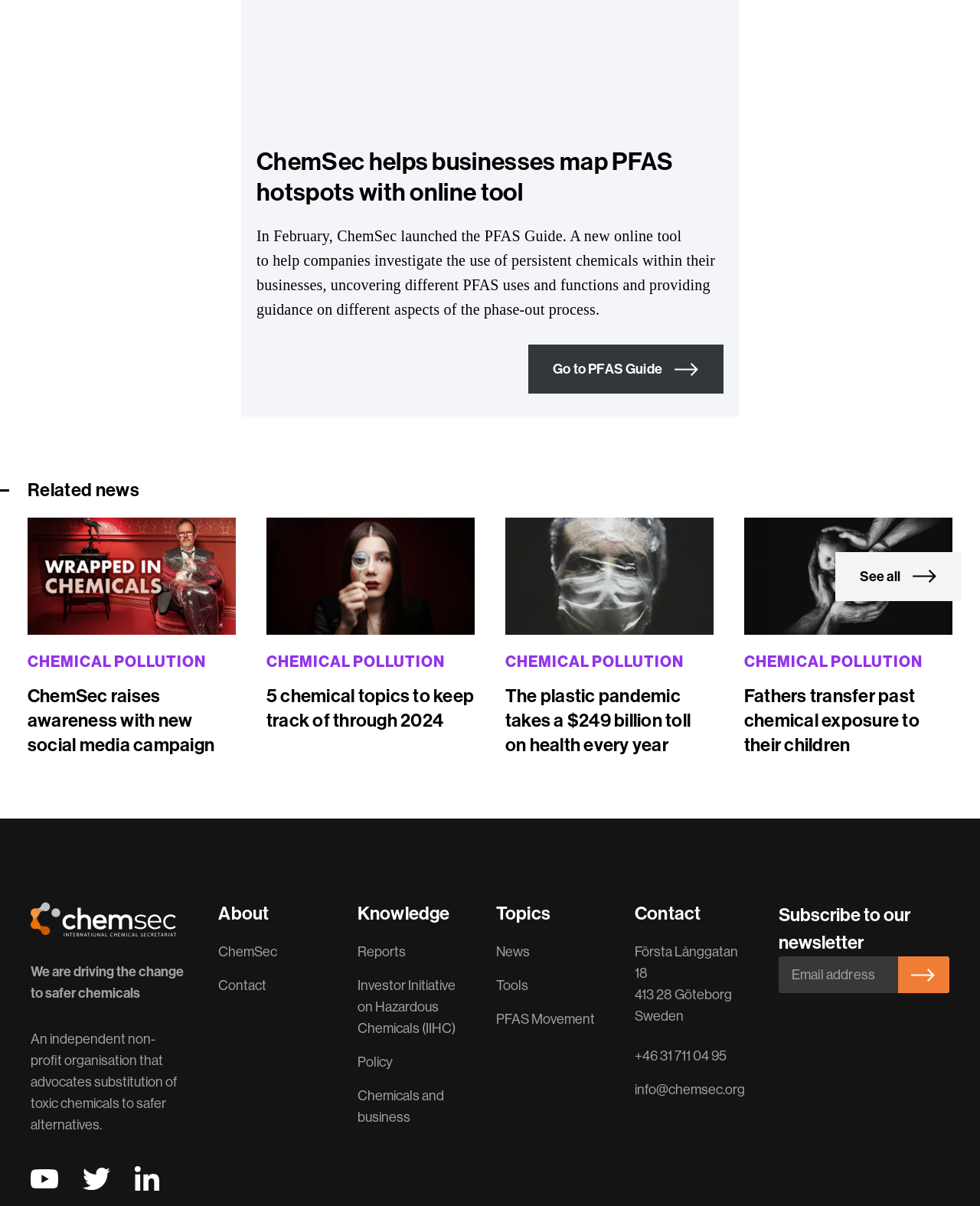Find the bounding box coordinates of the clickable area required to complete the following action: "Read about ChemSec raises awareness with new social media campaign".

[0.028, 0.429, 0.241, 0.526]